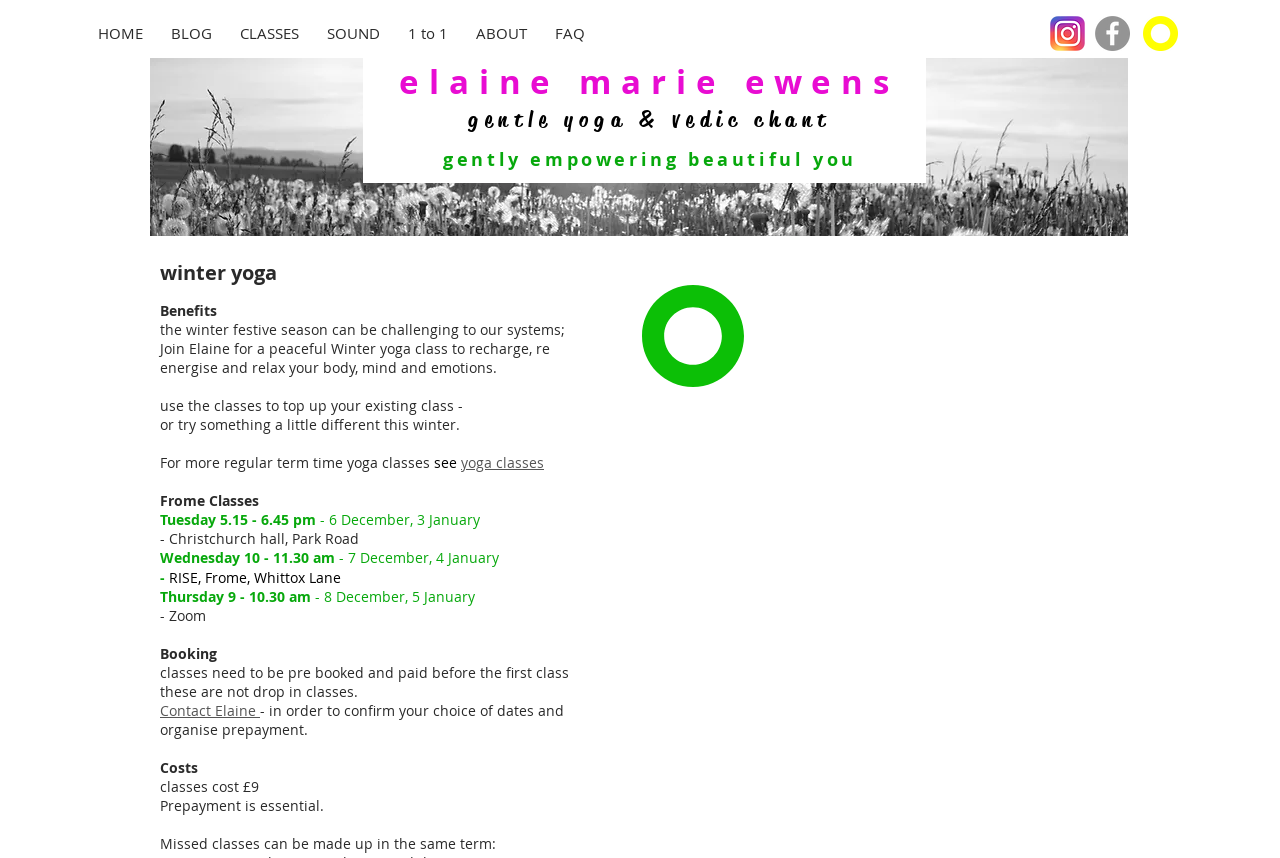Find the coordinates for the bounding box of the element with this description: "yoga classes".

[0.36, 0.528, 0.425, 0.55]